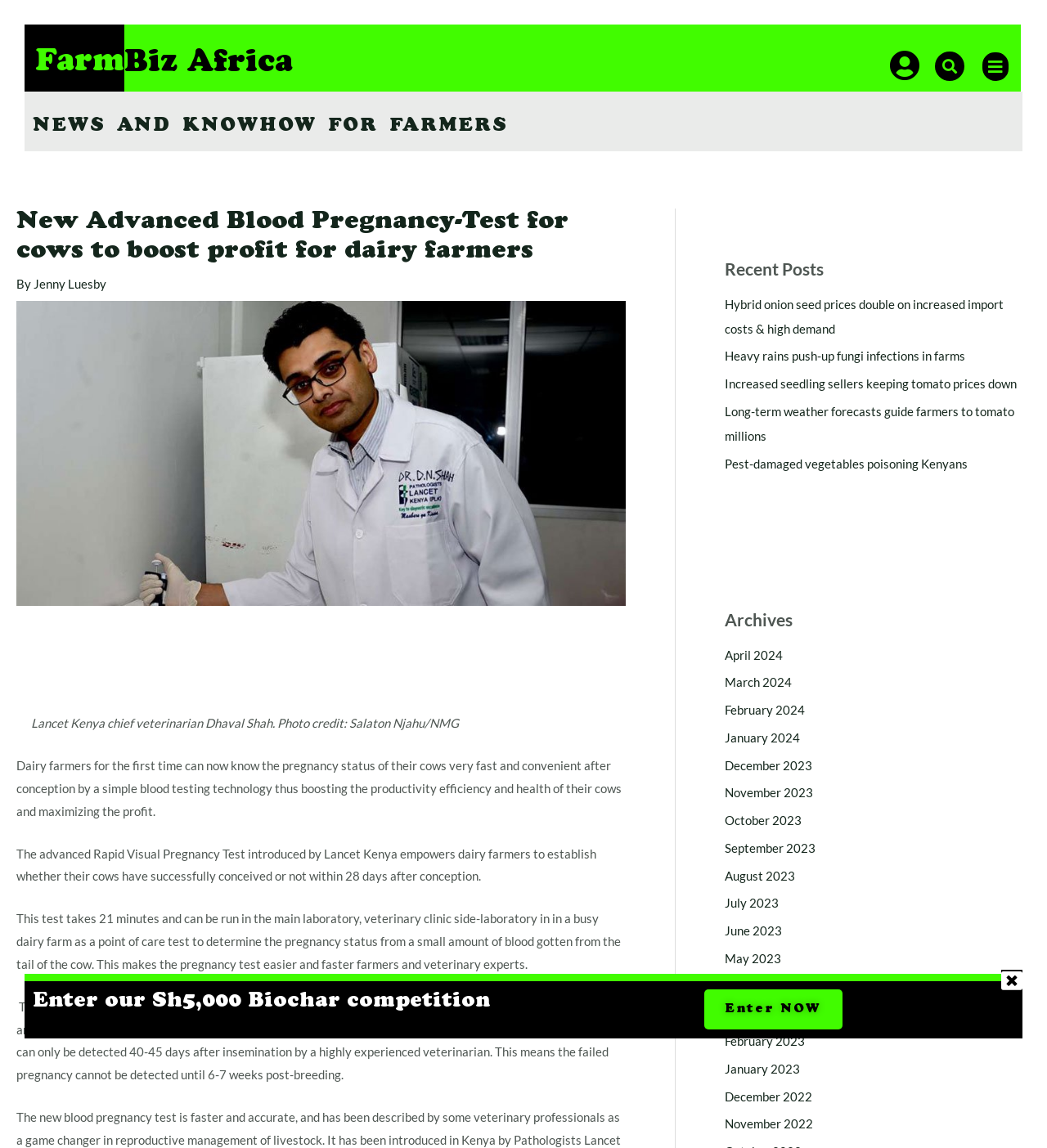How long does the Rapid Visual Pregnancy Test take?
Please provide an in-depth and detailed response to the question.

The answer can be found in the static text element that describes the test, which states that it 'takes 21 minutes'.